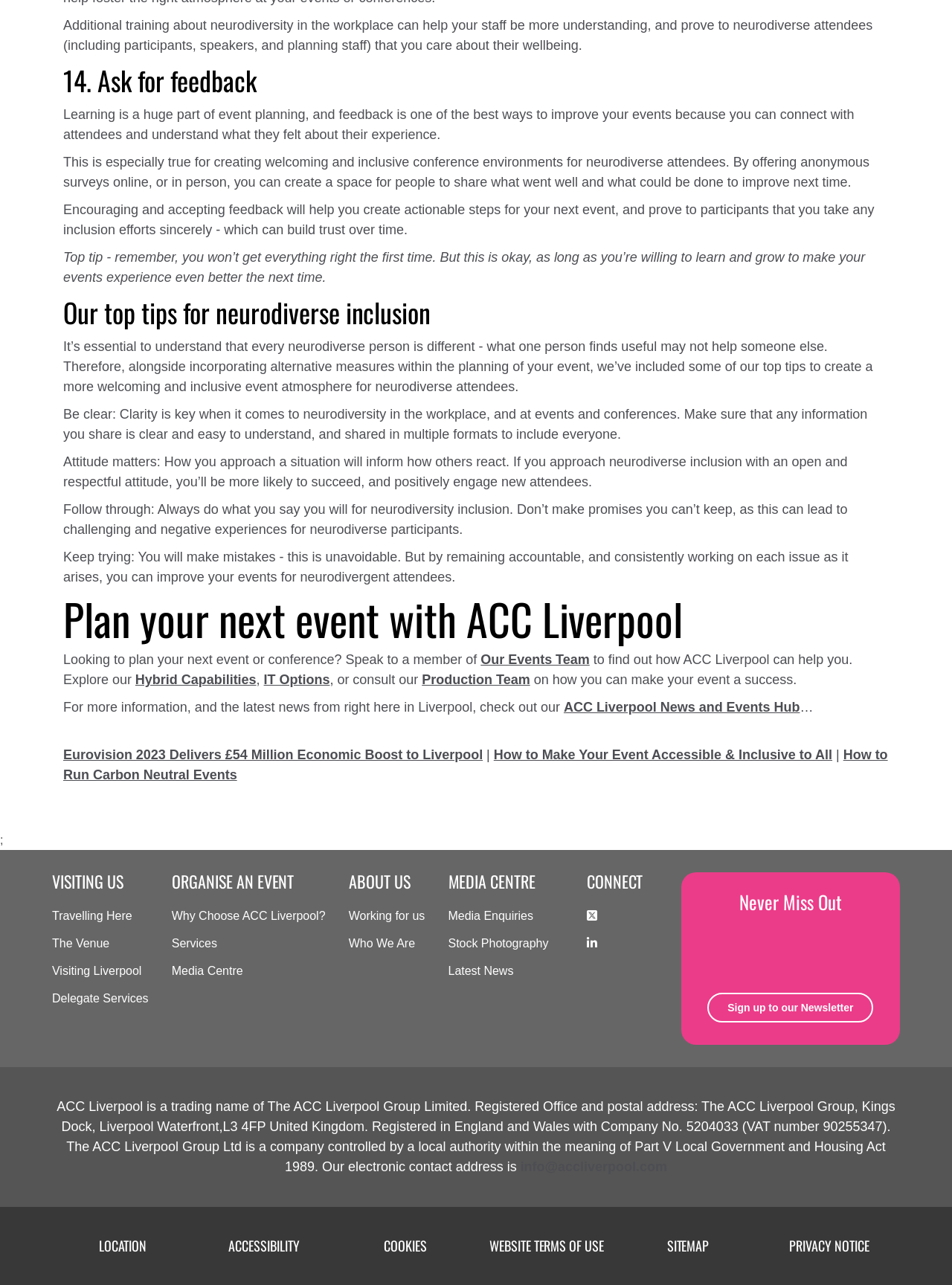Please specify the bounding box coordinates of the clickable region necessary for completing the following instruction: "Visit the ACC Liverpool News and Events Hub". The coordinates must consist of four float numbers between 0 and 1, i.e., [left, top, right, bottom].

[0.592, 0.545, 0.84, 0.556]